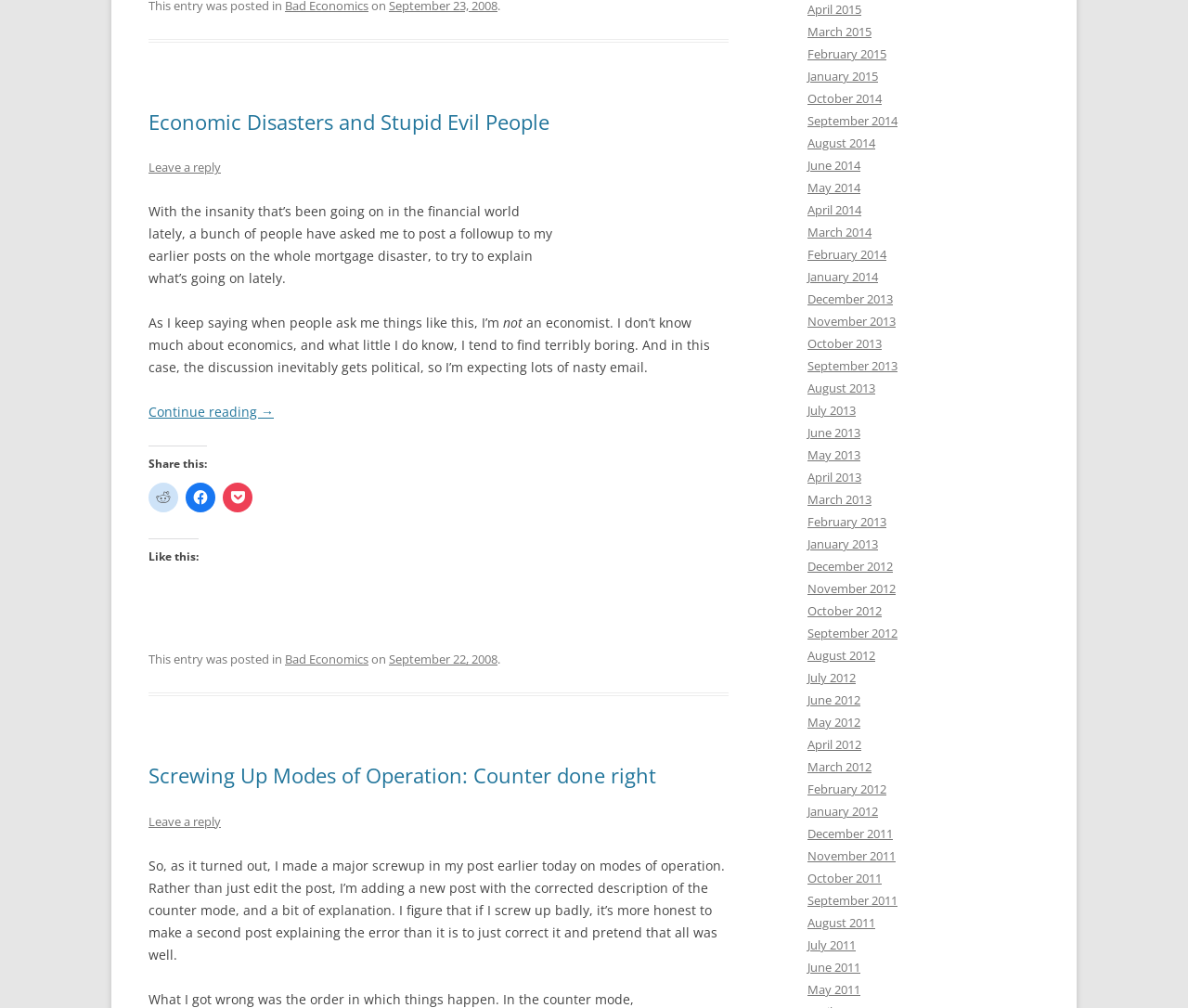What is the purpose of the 'Share this:' section?
Please give a detailed answer to the question using the information shown in the image.

I inferred the purpose of the 'Share this:' section by looking at the links with icons and text such as 'Click to share on Reddit' and 'Click to share on Facebook'. These links suggest that the section is intended for sharing the article on social media platforms.